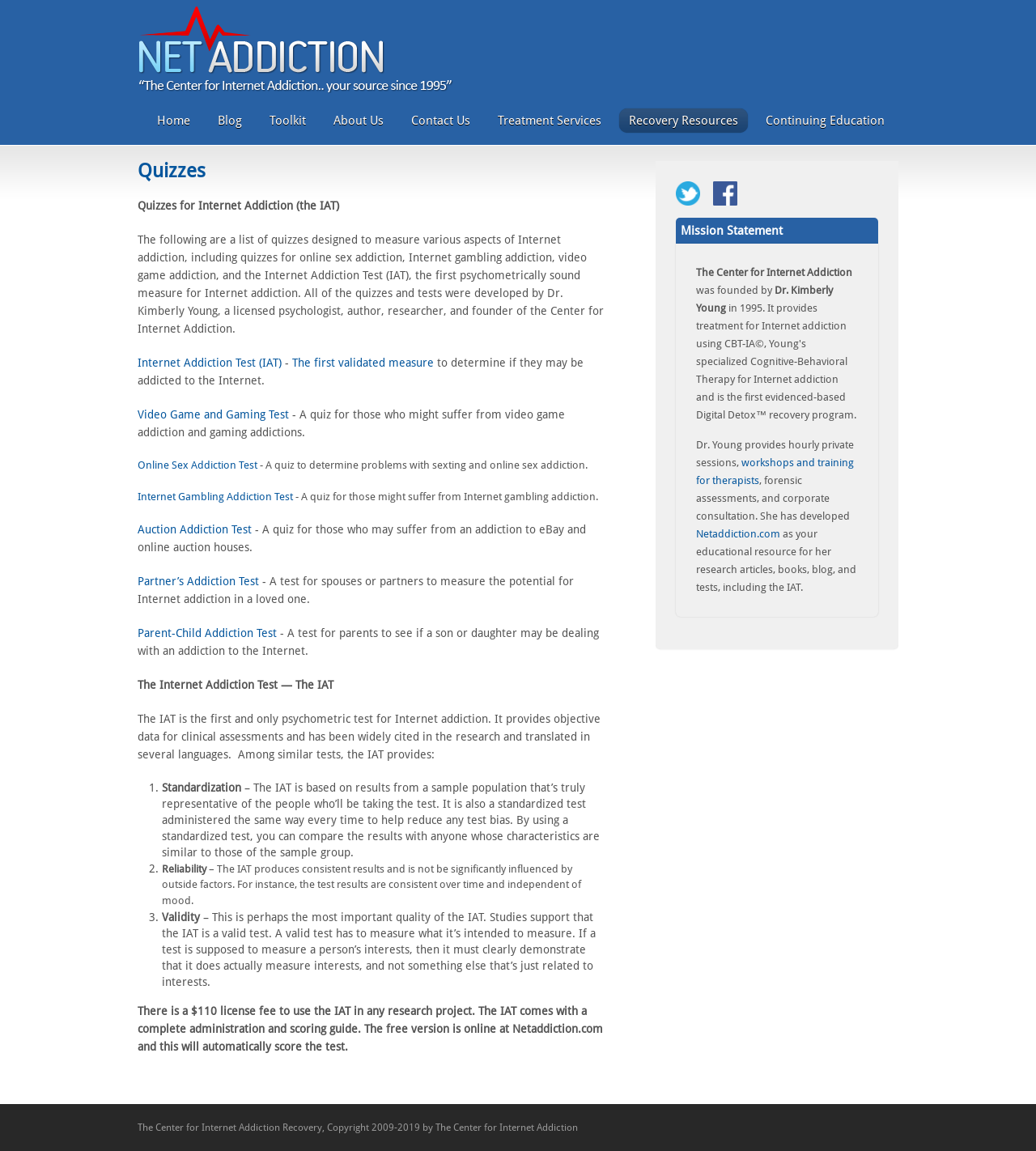Please specify the bounding box coordinates of the clickable region to carry out the following instruction: "Get in touch with Key Travel". The coordinates should be four float numbers between 0 and 1, in the format [left, top, right, bottom].

None